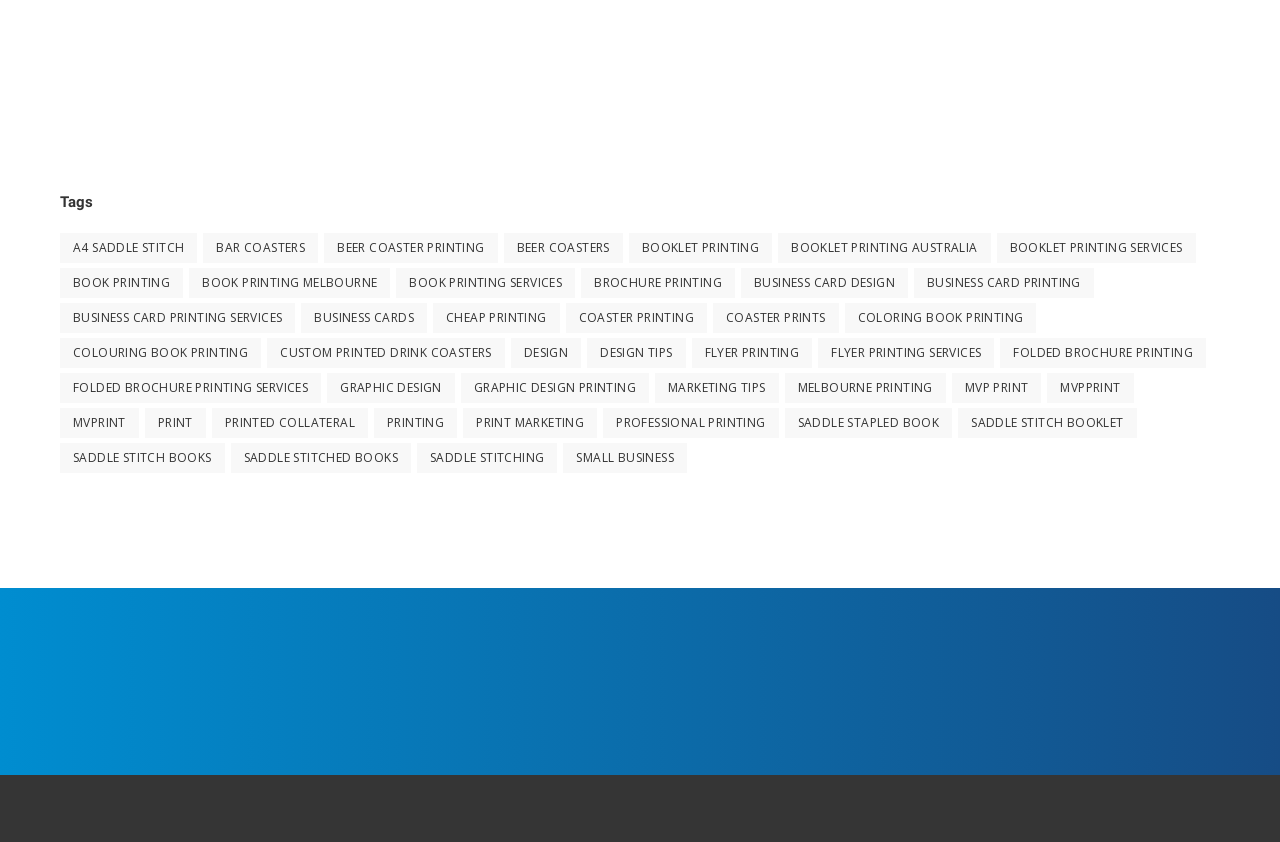Use a single word or phrase to answer this question: 
How many items are under 'Book Printing Services'?

61 items